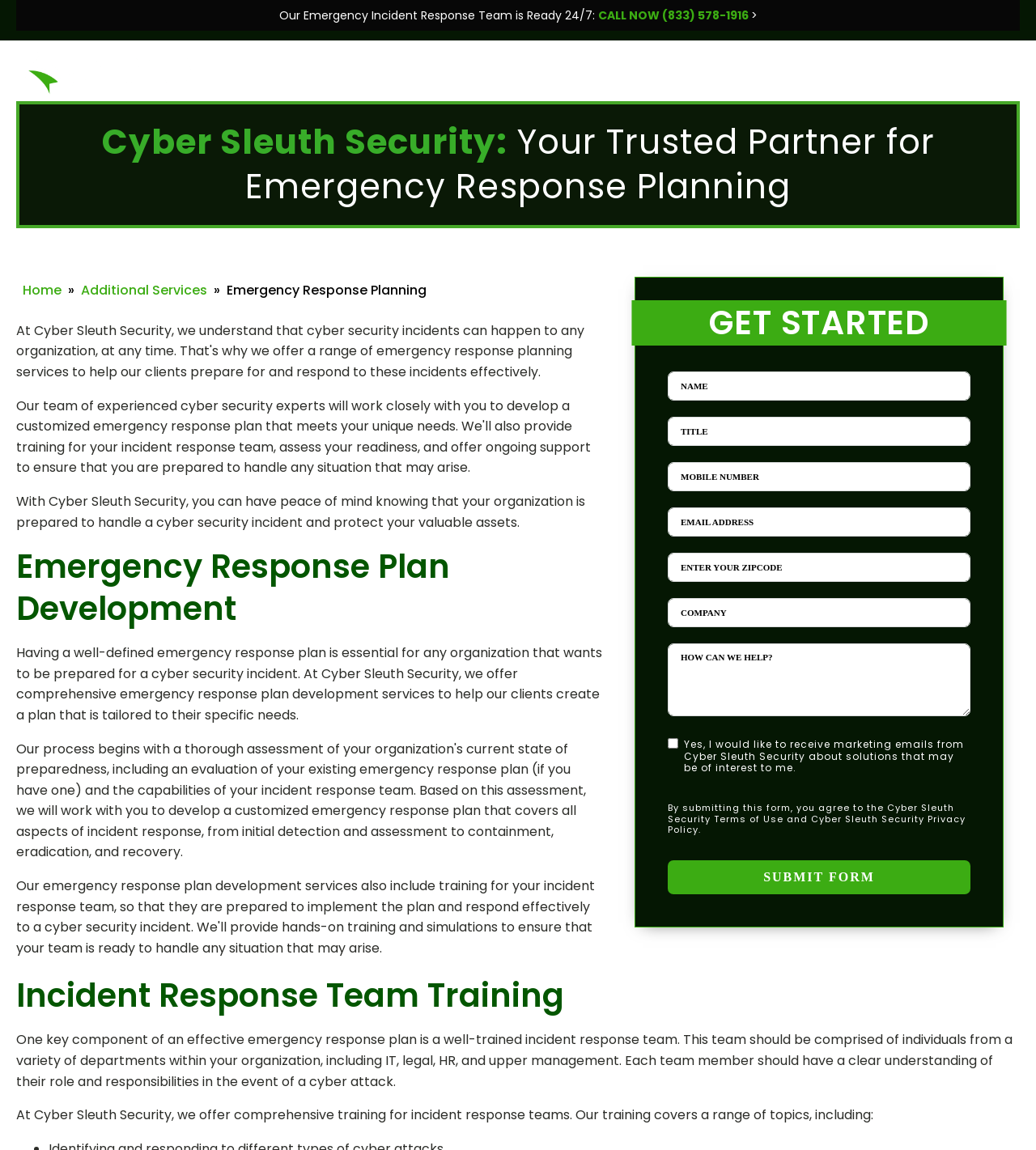What is the role of the incident response team in an organization?
Please provide a single word or phrase as the answer based on the screenshot.

To handle cyber security incidents